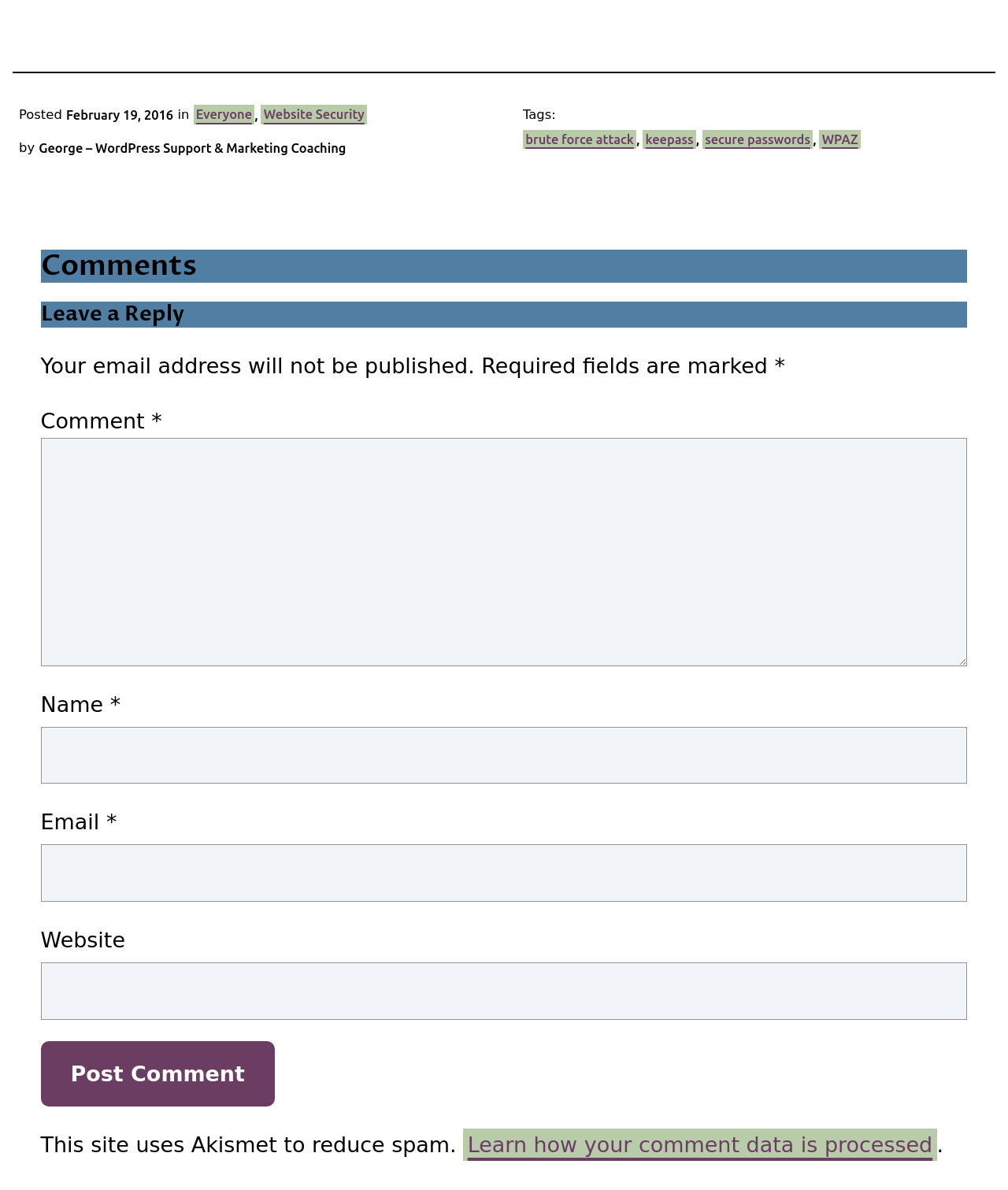Can you pinpoint the bounding box coordinates for the clickable element required for this instruction: "Type your comment in the 'Comment' field"? The coordinates should be four float numbers between 0 and 1, i.e., [left, top, right, bottom].

[0.04, 0.368, 0.96, 0.56]